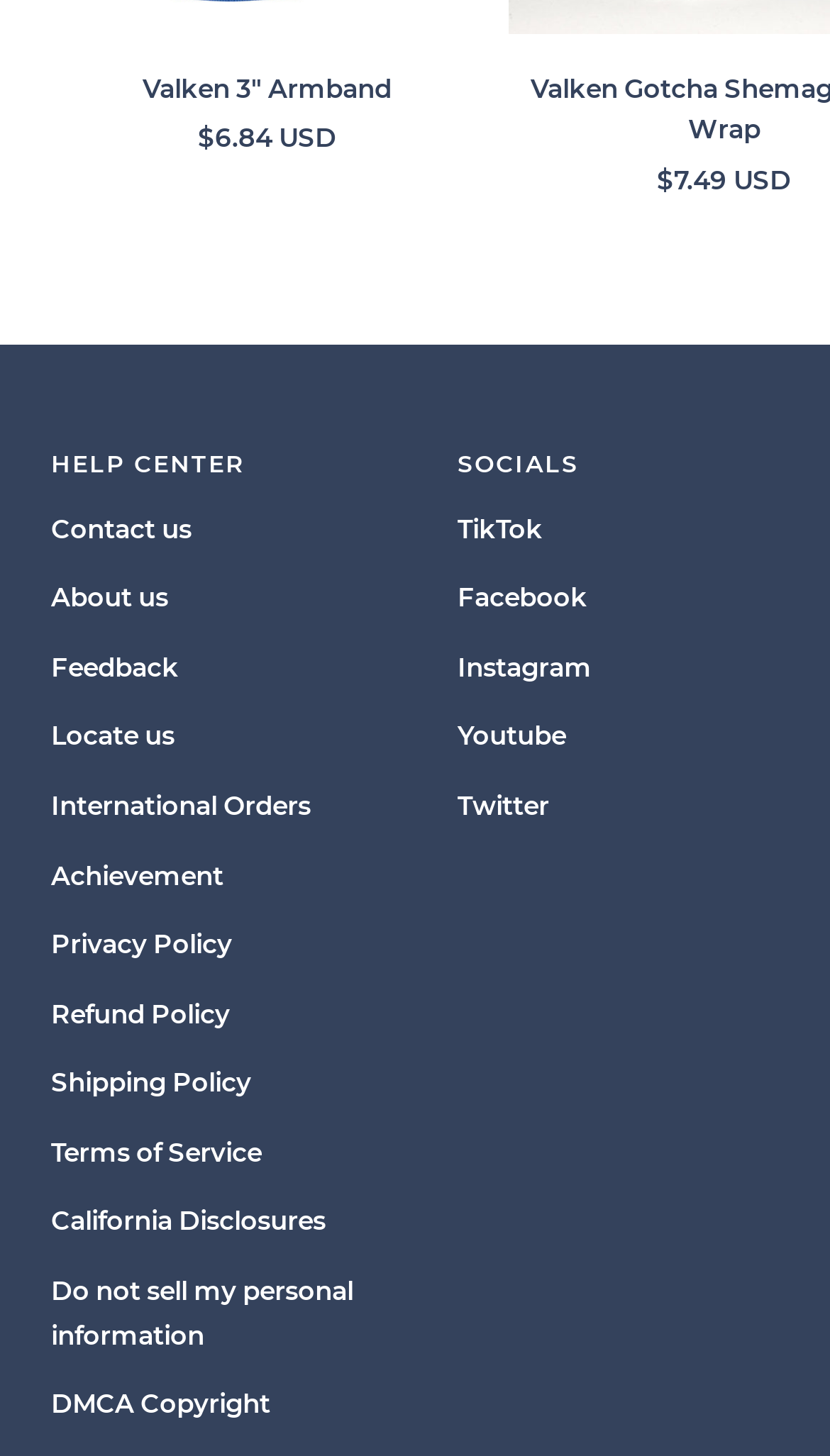What is the name of the help section?
Please analyze the image and answer the question with as much detail as possible.

The name of the help section can be found by looking at the StaticText element with the text 'HELP CENTER'.